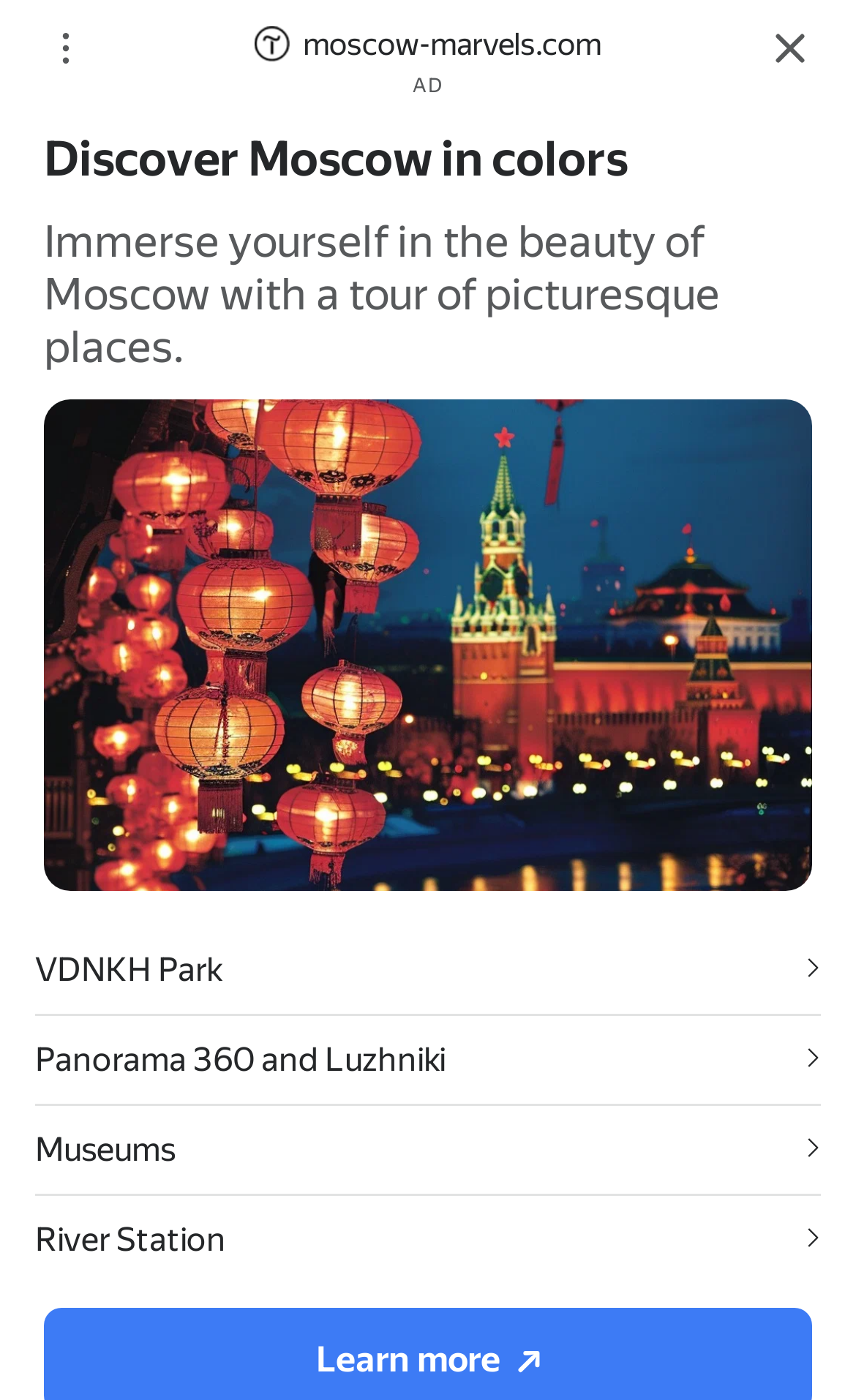Identify the bounding box coordinates of the clickable region necessary to fulfill the following instruction: "Click the 'Меню' button". The bounding box coordinates should be four float numbers between 0 and 1, i.e., [left, top, right, bottom].

[0.038, 0.333, 0.177, 0.393]